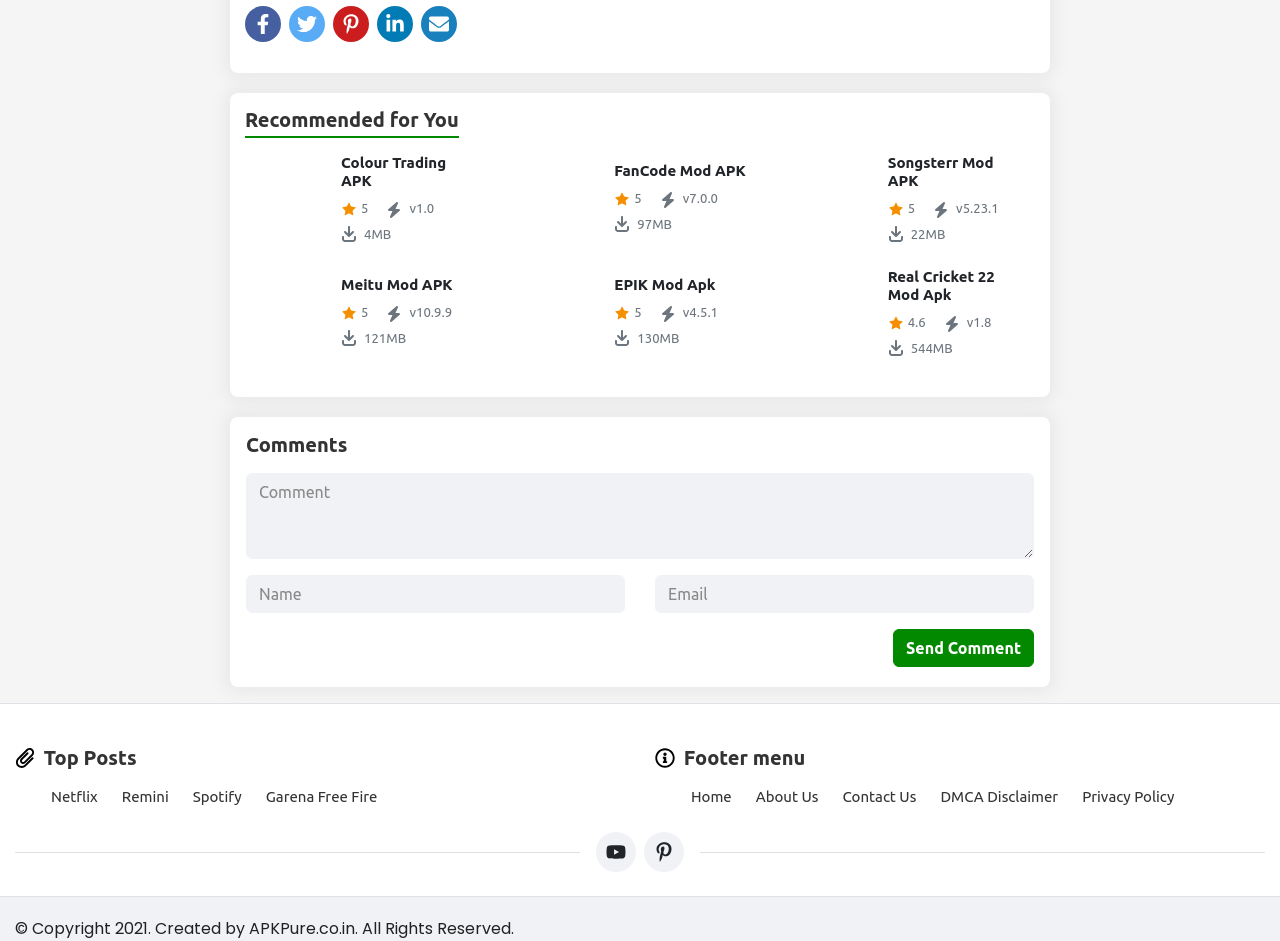Provide the bounding box coordinates of the HTML element described as: "Spotify". The bounding box coordinates should be four float numbers between 0 and 1, i.e., [left, top, right, bottom].

[0.151, 0.837, 0.189, 0.855]